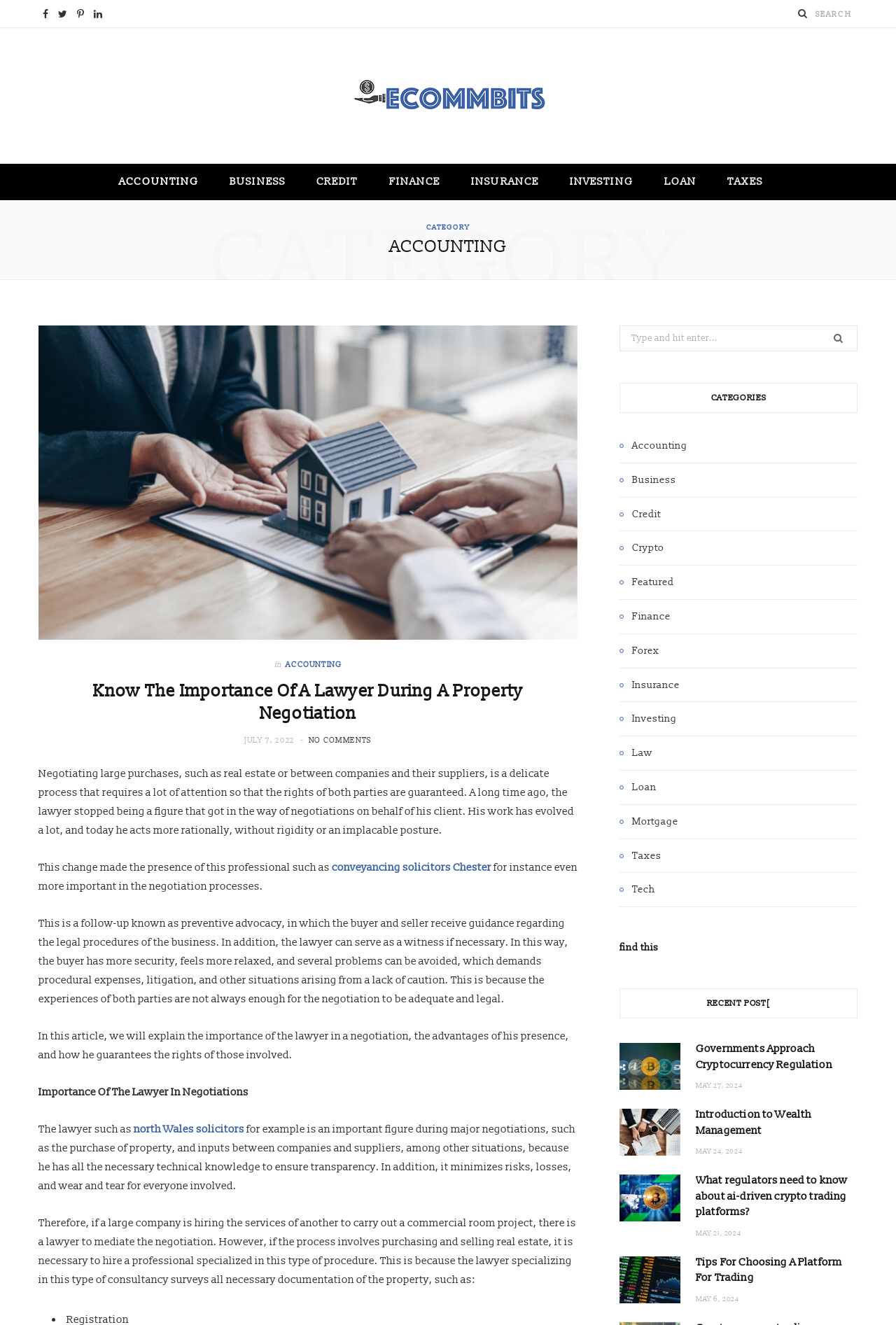Please identify the bounding box coordinates of the element's region that I should click in order to complete the following instruction: "Explore the CATEGORIES section". The bounding box coordinates consist of four float numbers between 0 and 1, i.e., [left, top, right, bottom].

[0.691, 0.289, 0.957, 0.312]